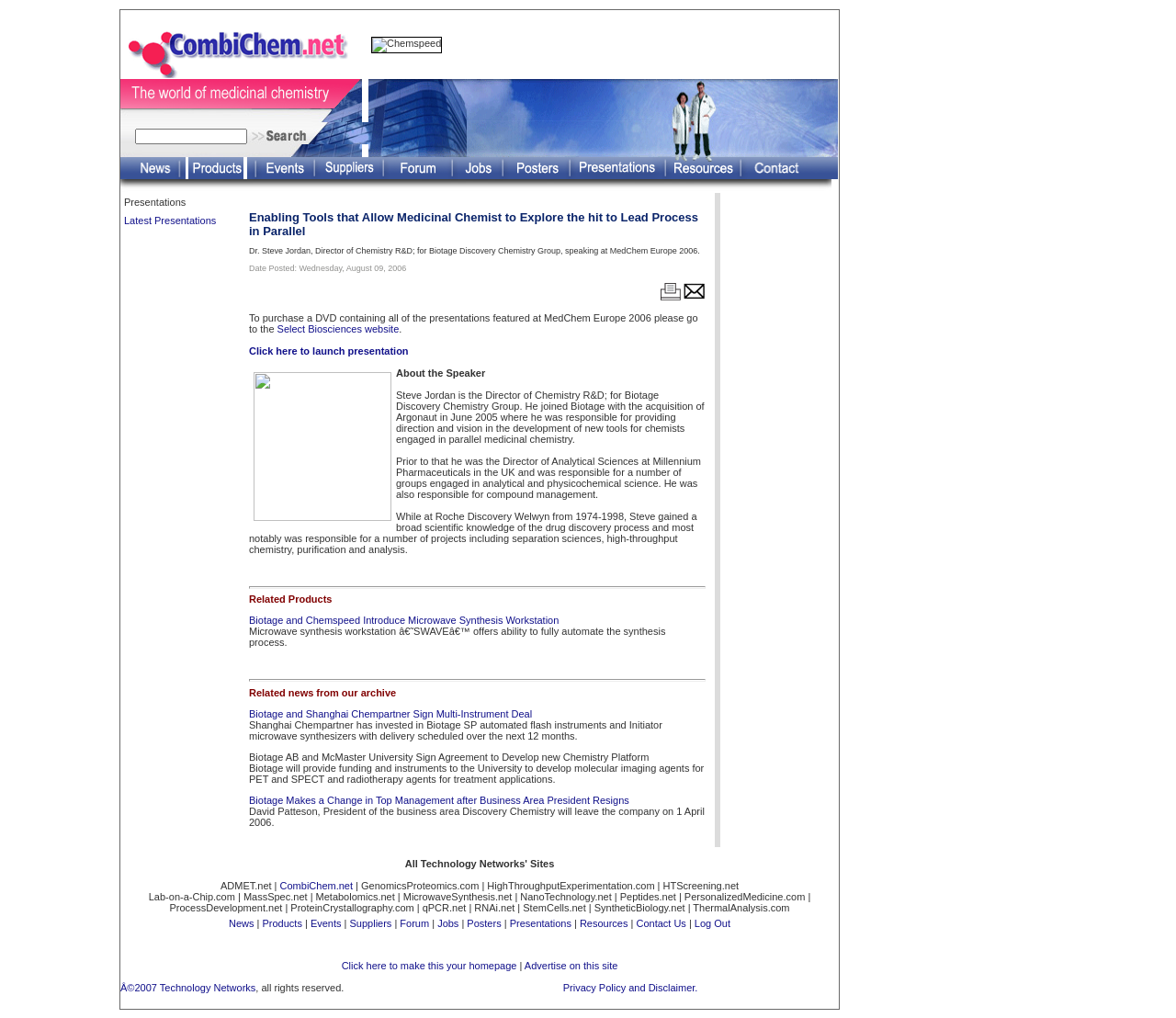Please identify the bounding box coordinates of the element's region that I should click in order to complete the following instruction: "Enter text in the search box". The bounding box coordinates consist of four float numbers between 0 and 1, i.e., [left, top, right, bottom].

[0.115, 0.126, 0.21, 0.142]